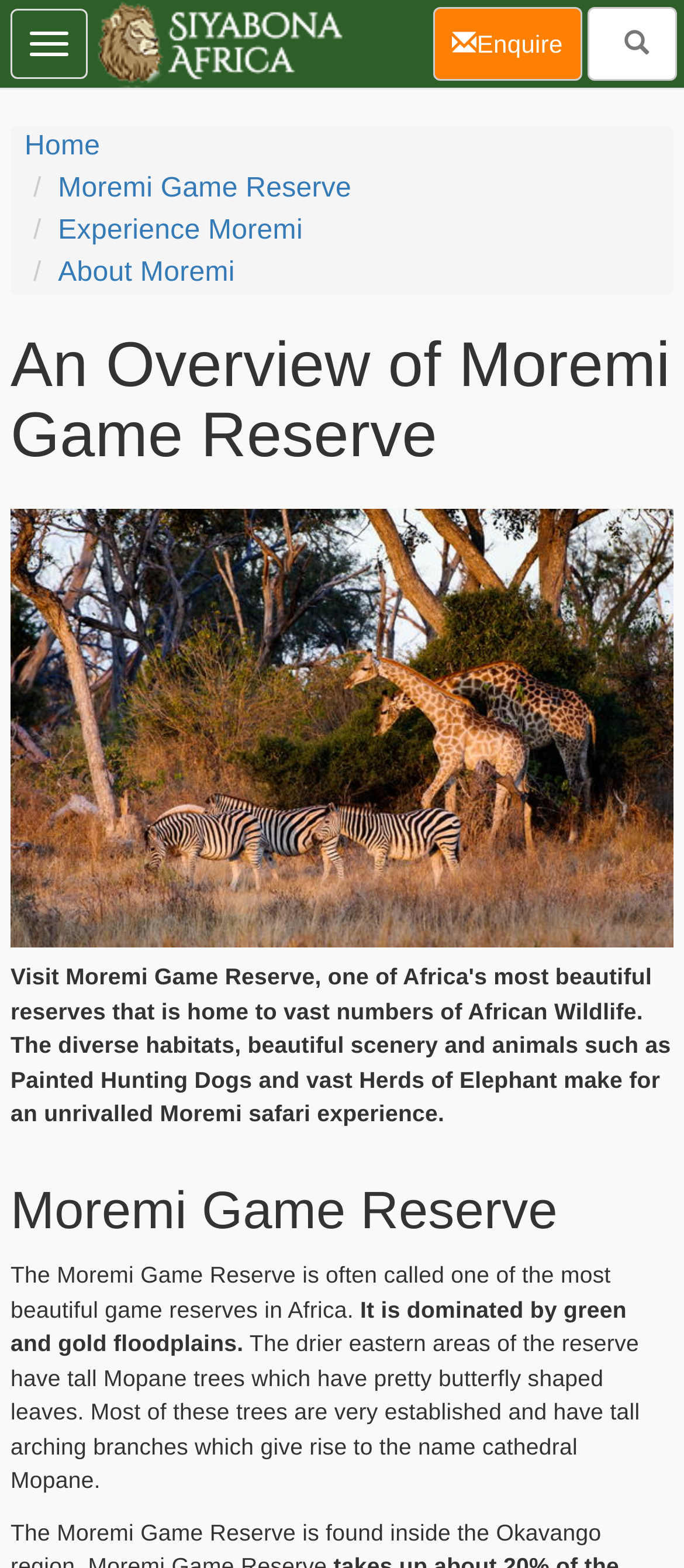Provide a one-word or short-phrase answer to the question:
What is the current link on the webpage?

Enquire